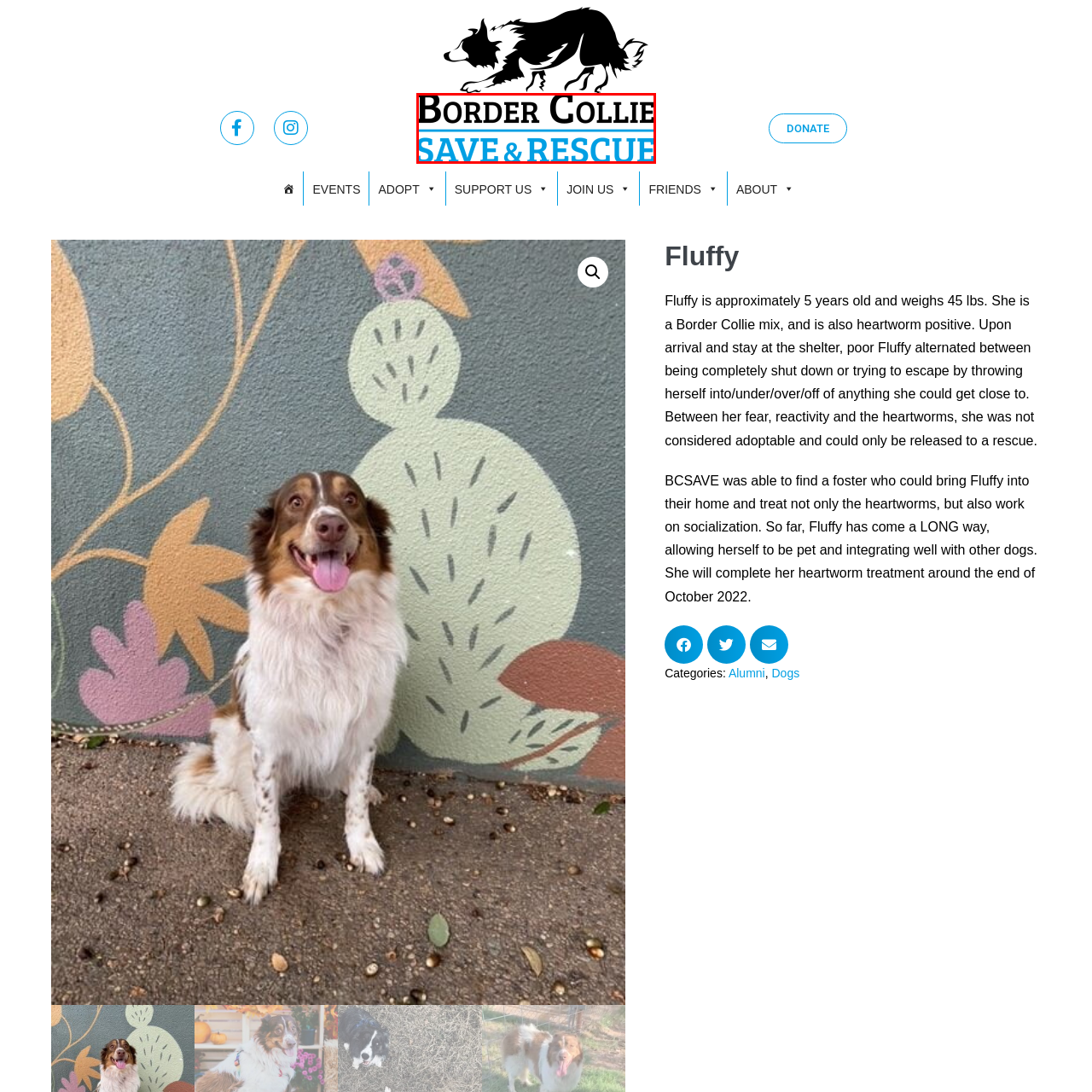What is the organization's mission?
Focus on the area within the red boundary in the image and answer the question with one word or a short phrase.

To advocate for and support the rescue of Border Collies